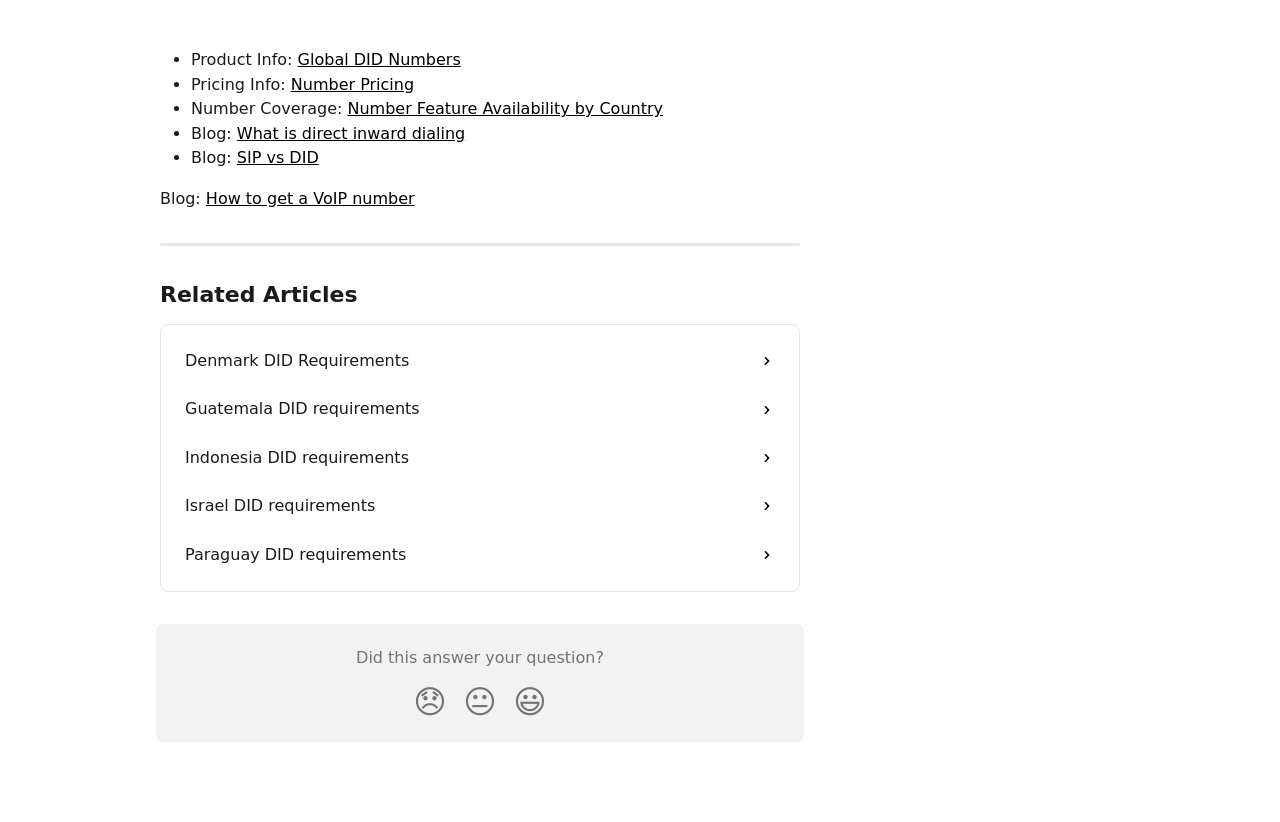Determine the bounding box coordinates of the clickable element necessary to fulfill the instruction: "Learn about 'What is direct inward dialing'". Provide the coordinates as four float numbers within the 0 to 1 range, i.e., [left, top, right, bottom].

[0.185, 0.151, 0.364, 0.174]